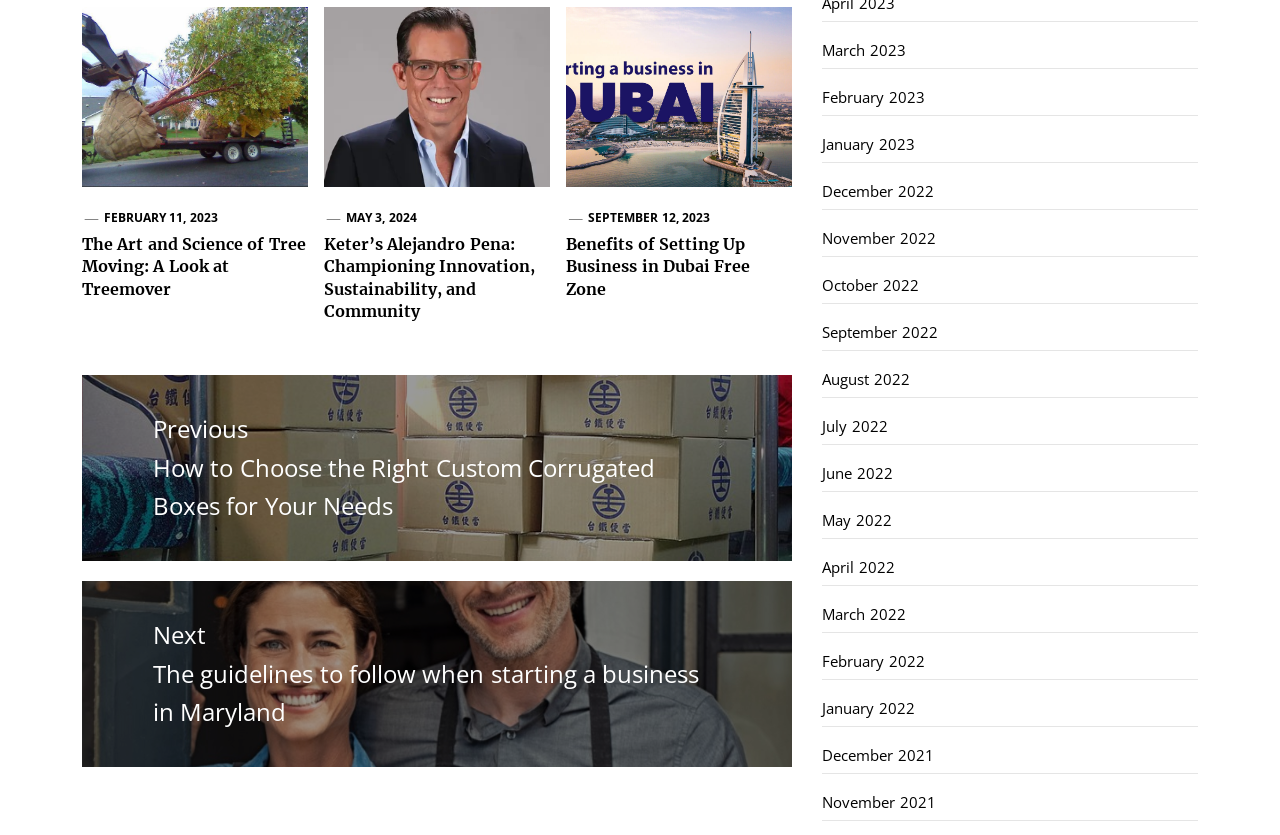What is the date of the first article?
Please respond to the question with a detailed and thorough explanation.

I looked at the first figure element and found the link element with the text 'FEBRUARY 11, 2023', which is likely the date of the first article.